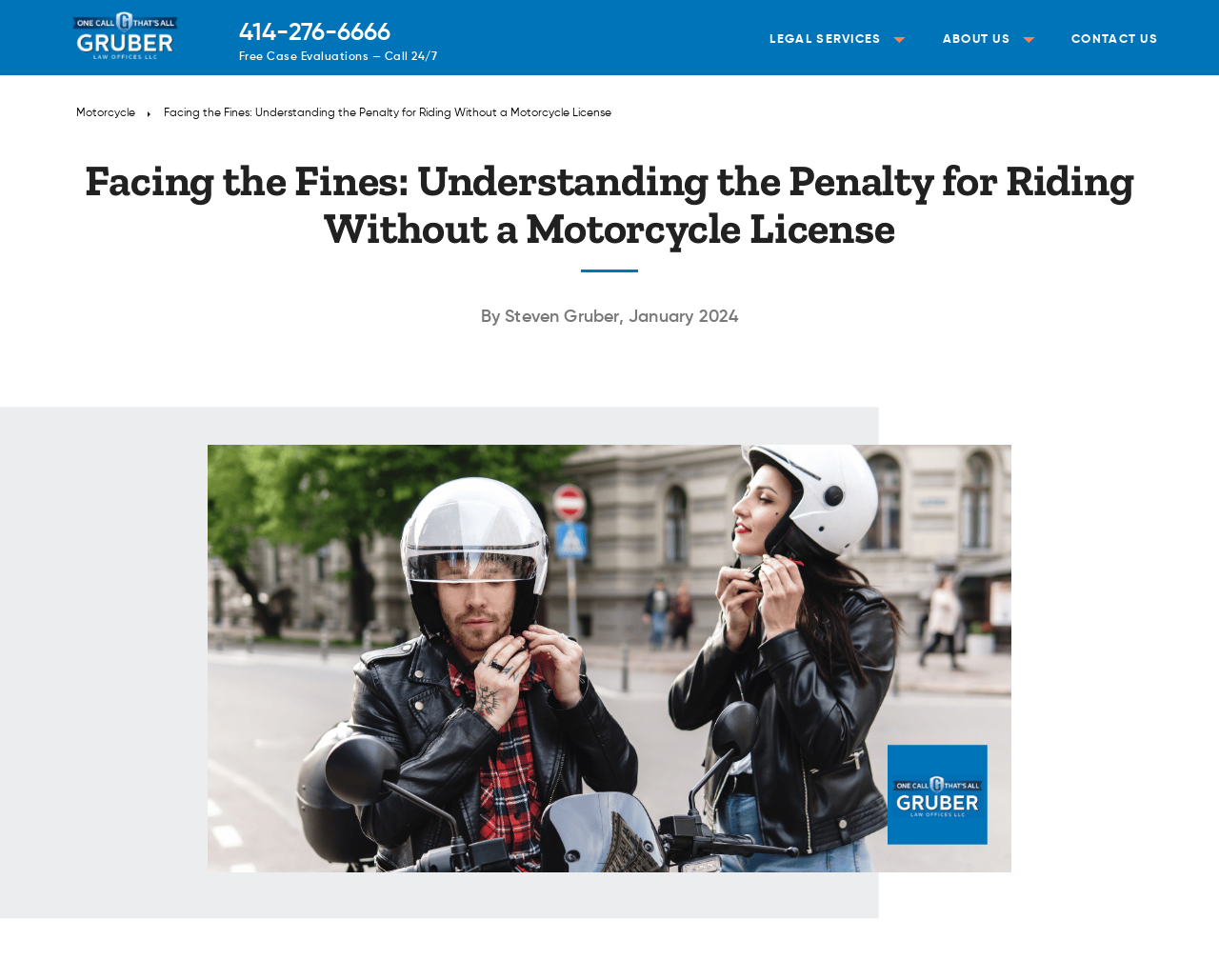Determine the bounding box coordinates of the region I should click to achieve the following instruction: "Call the phone number". Ensure the bounding box coordinates are four float numbers between 0 and 1, i.e., [left, top, right, bottom].

[0.196, 0.021, 0.32, 0.046]